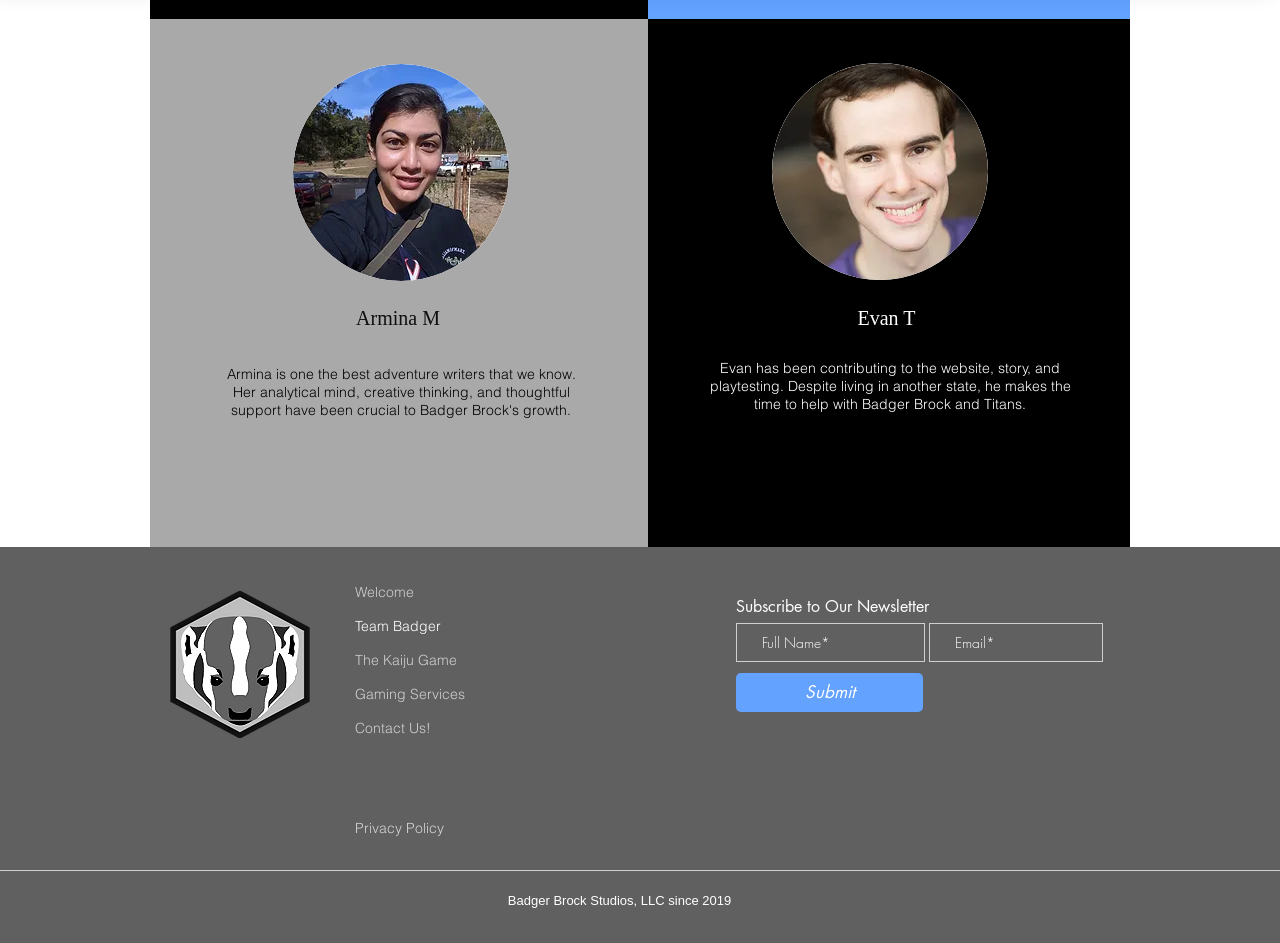Please identify the bounding box coordinates of the element's region that should be clicked to execute the following instruction: "View Evan's profile". The bounding box coordinates must be four float numbers between 0 and 1, i.e., [left, top, right, bottom].

[0.608, 0.329, 0.777, 0.346]